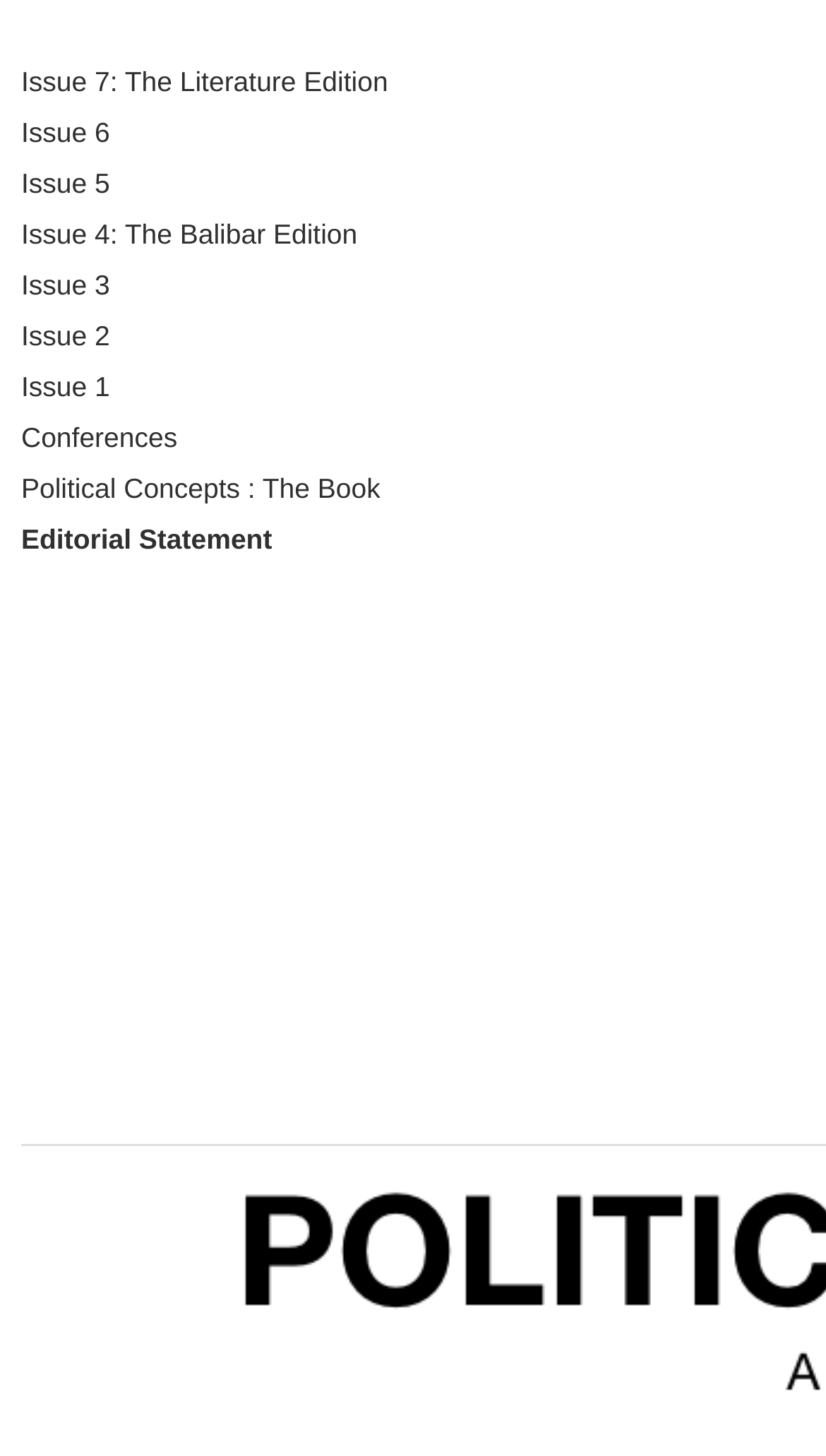Please determine the bounding box coordinates of the element's region to click for the following instruction: "go to Conferences".

[0.026, 0.29, 0.215, 0.311]